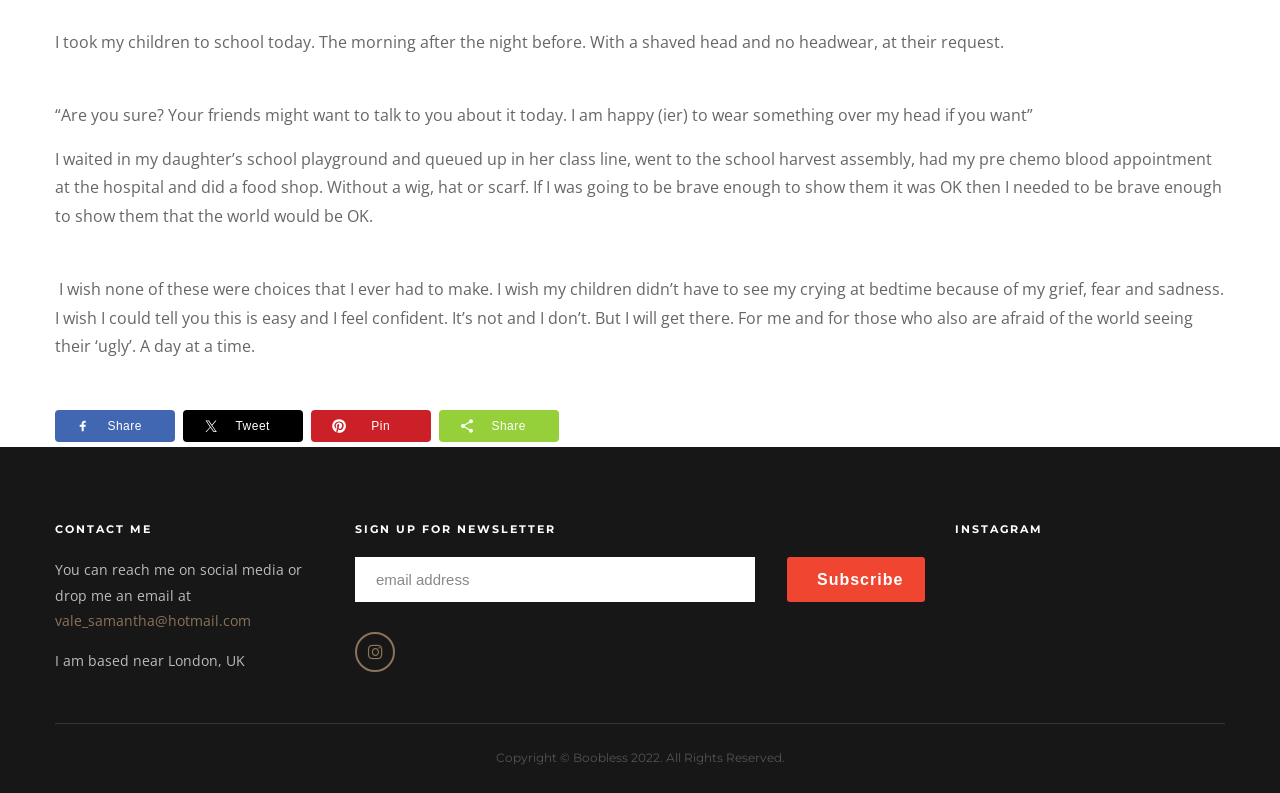What is the author's current location?
Using the image as a reference, answer the question in detail.

The author's current location can be found in the 'CONTACT ME' section, where it is mentioned that the author is based near London, UK.